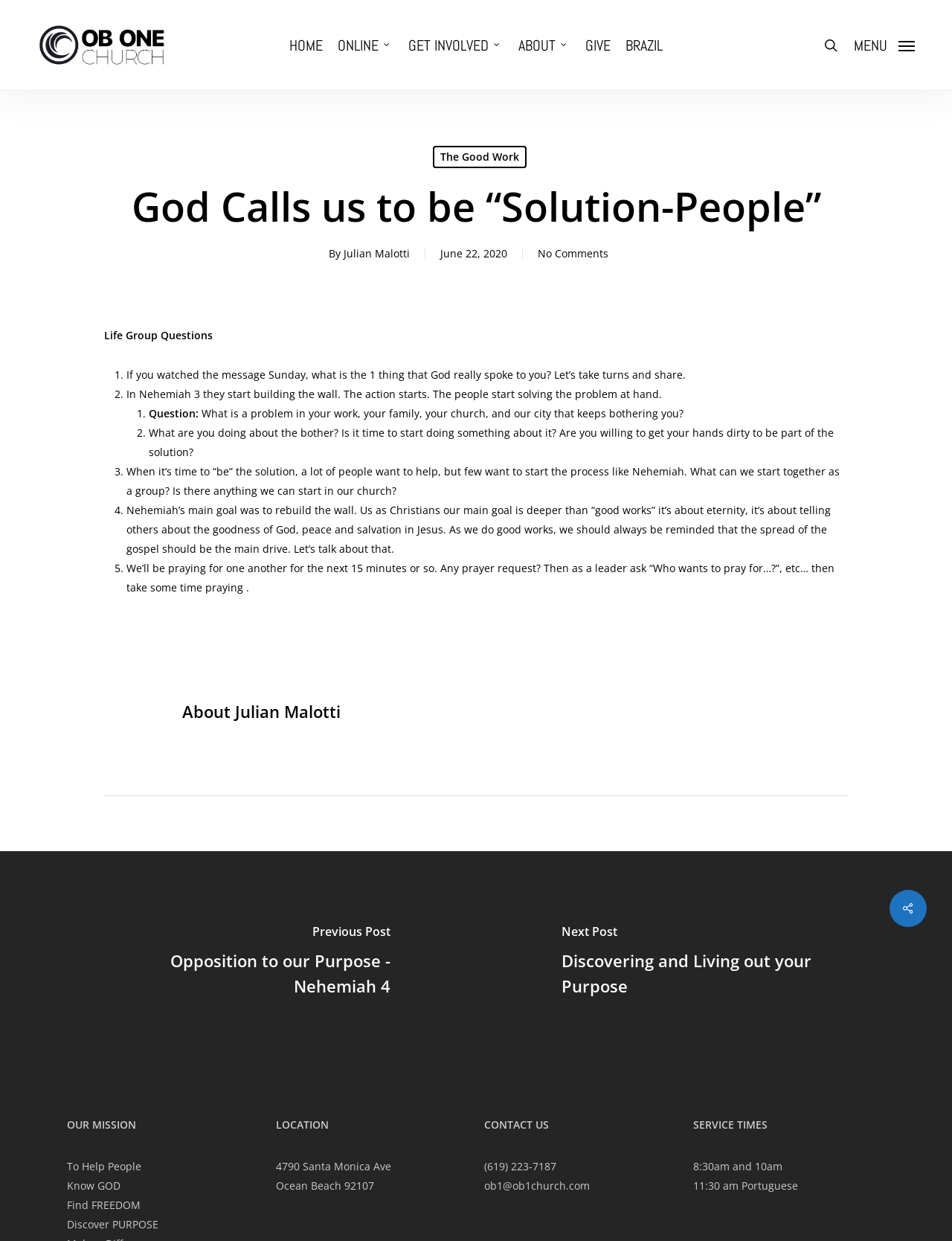Locate the UI element described by GET INVOLVED and provide its bounding box coordinates. Use the format (top-left x, top-left y, bottom-right x, bottom-right y) with all values as floating point numbers between 0 and 1.

[0.429, 0.03, 0.529, 0.042]